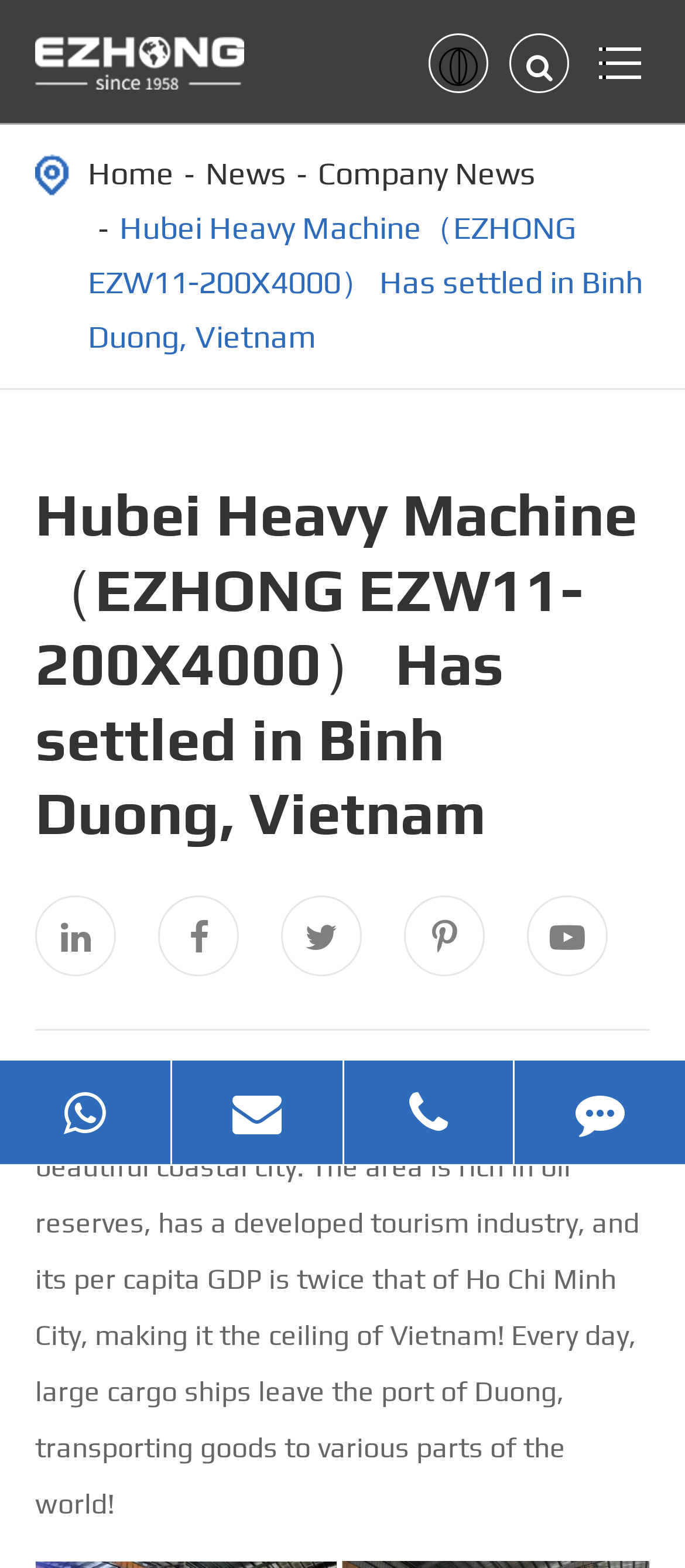Find and indicate the bounding box coordinates of the region you should select to follow the given instruction: "Show the full article details".

None